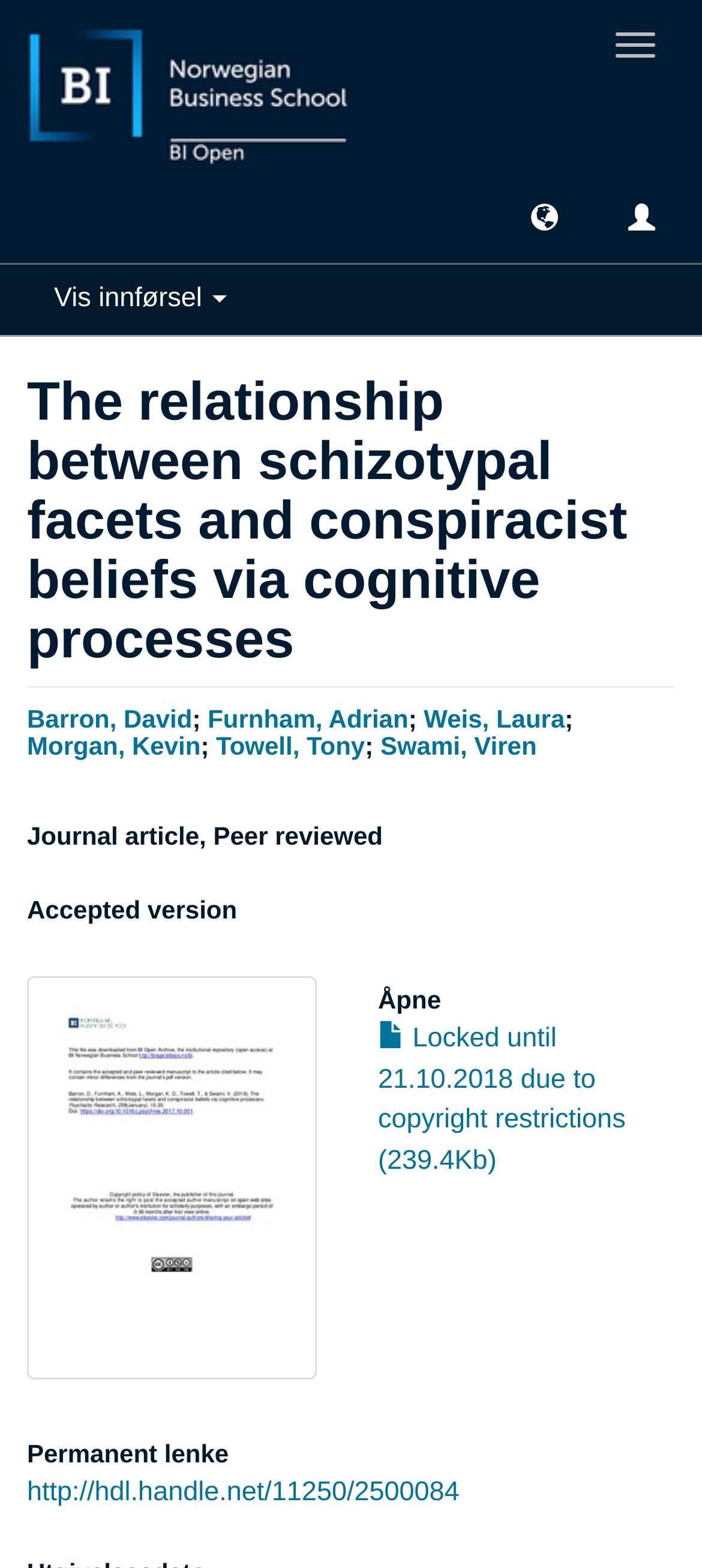Provide a one-word or short-phrase response to the question:
What is the status of the article?

Locked until 21.10.2018